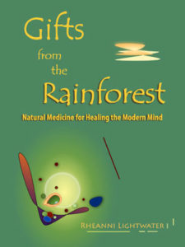Explain the scene depicted in the image, including all details.

The image features the book cover for "Gifts from the Rainforest: Natural Medicine for Healing the Modern Mind," authored by Rheanni Lightwater. The cover is predominantly green, symbolizing nature and healing, with abstract shapes and symbols that evoke themes of energy and wellness. The title is prominently displayed at the top, highlighting the book's focus on natural medicinal practices inspired by the rainforest. This work reflects Lightwater's extensive background in various healing arts, including hypnotherapy and Reiki, and draws from her experiences with indigenous healing practices. The book aims to provide insights into holistic health and trauma resolution, making it a valuable resource for those exploring alternative healing methods.